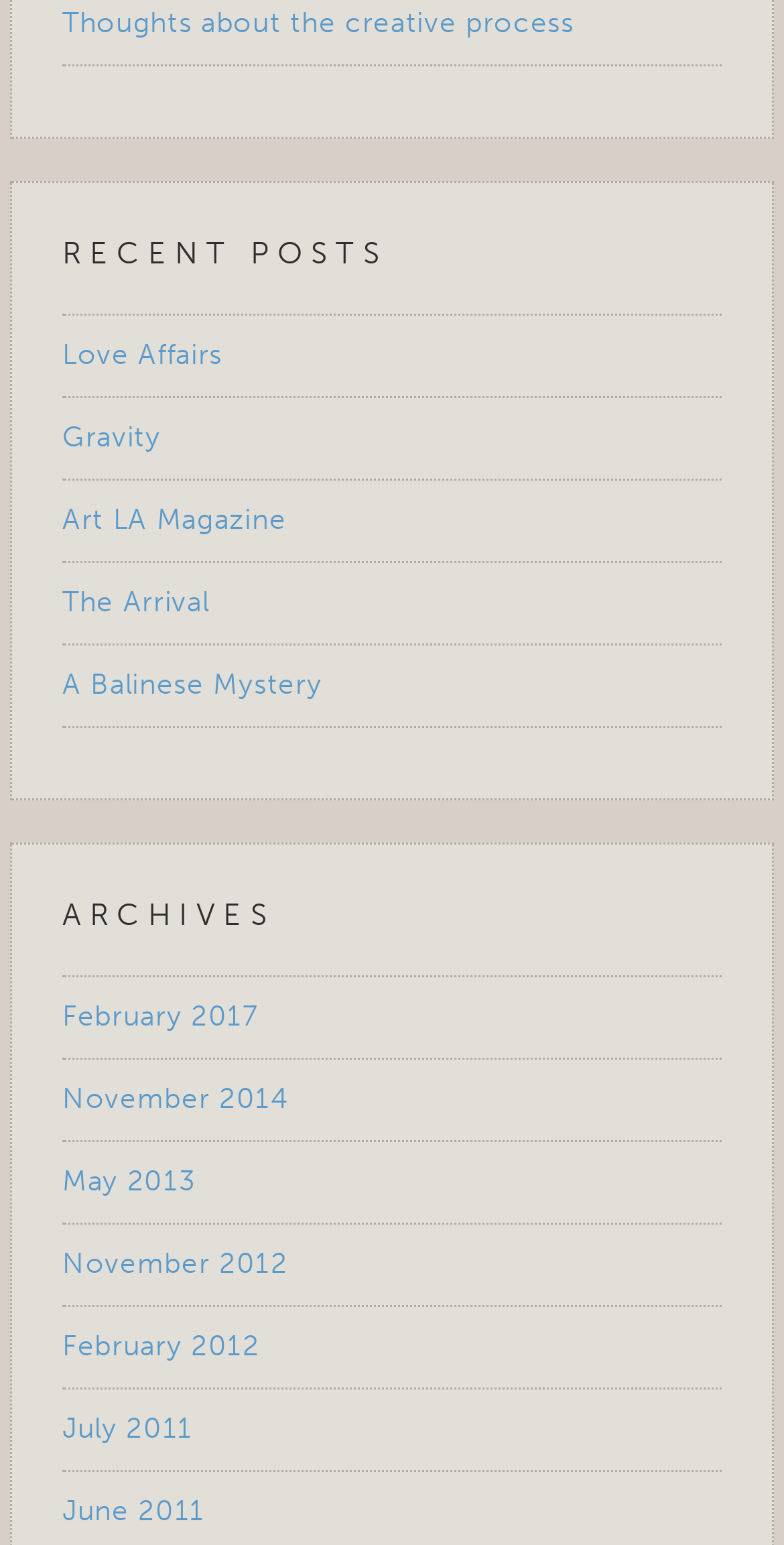What is the title of the second link under 'RECENT POSTS'?
Use the information from the screenshot to give a comprehensive response to the question.

The 'RECENT POSTS' section is a heading element, and under this section, the second link element is 'Love Affairs', which is the title of the second recent post.